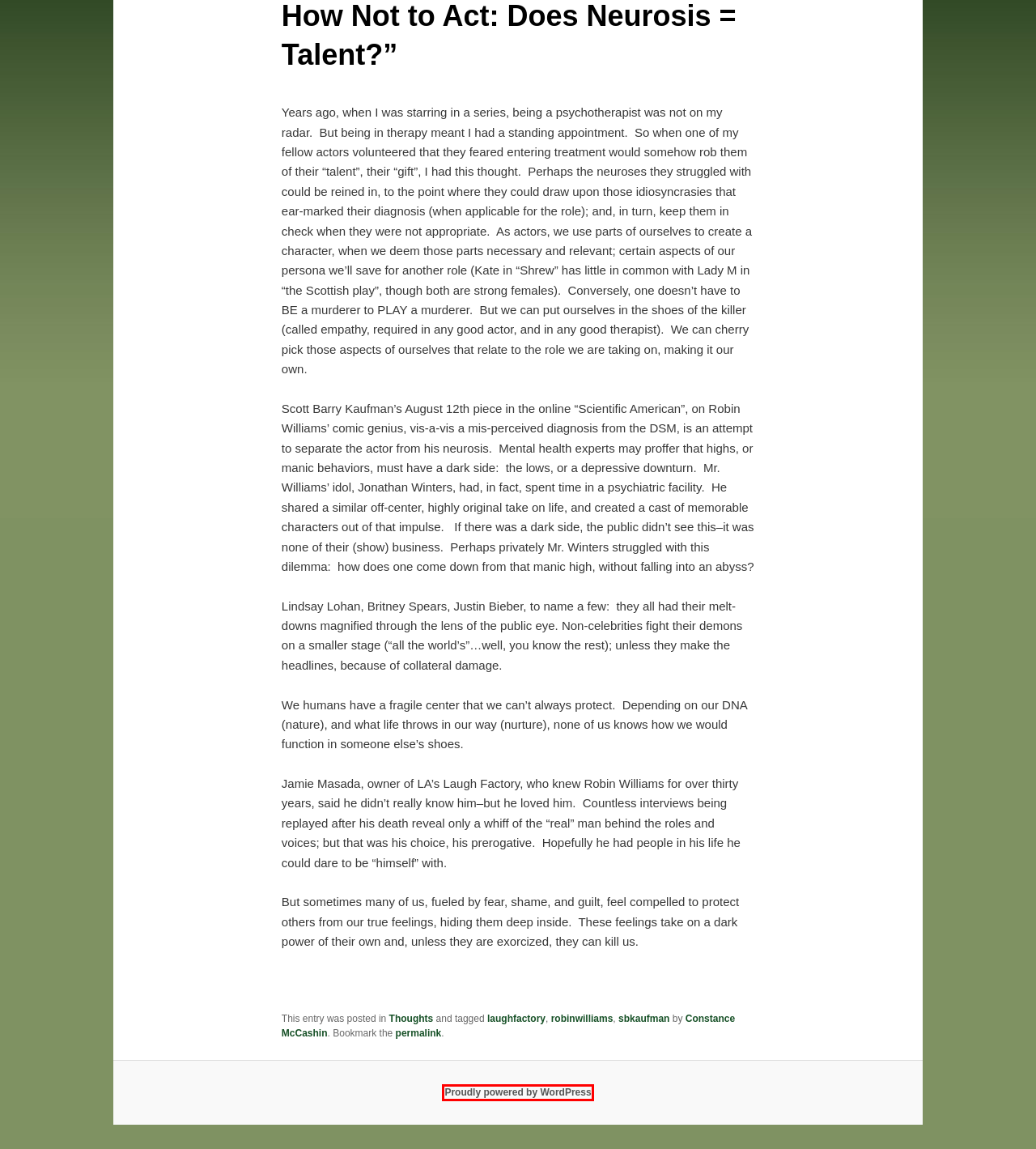Provided is a screenshot of a webpage with a red bounding box around an element. Select the most accurate webpage description for the page that appears after clicking the highlighted element. Here are the candidates:
A. robinwilliams | Constance McCashin
B. sbkaufman | Constance McCashin
C. Constance McCashin : This is Serious Business
D. laughfactory | Constance McCashin
E. Constance McCashin : Frequently Asked Questions
F. Constance McCashin : How to Arrange a Consultation, Psychotherapist, Licensed Clinical Worker
G. Blog Tool, Publishing Platform, and CMS – WordPress.org
H. Constance McCashin : Recommended Reading

G